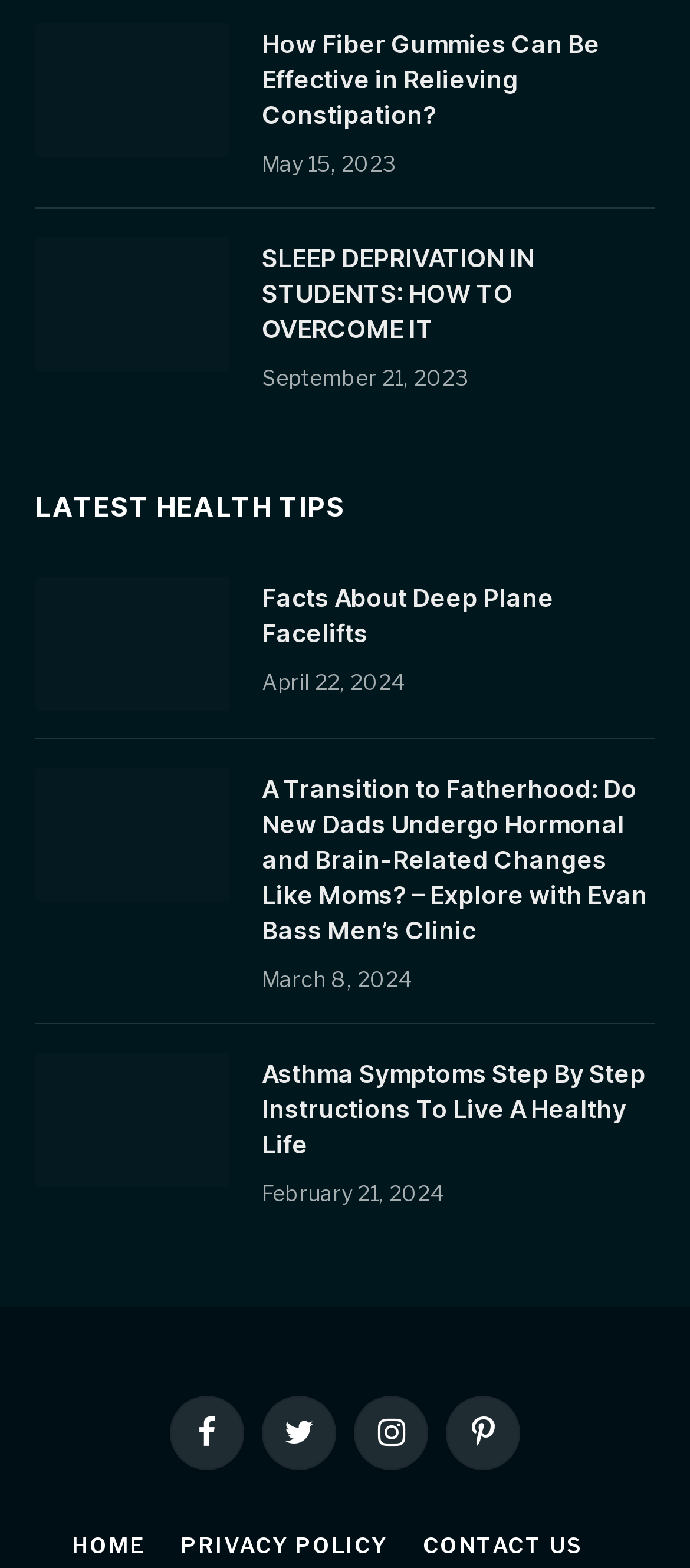Find the bounding box coordinates for the UI element whose description is: "Facebook". The coordinates should be four float numbers between 0 and 1, in the format [left, top, right, bottom].

[0.246, 0.891, 0.354, 0.938]